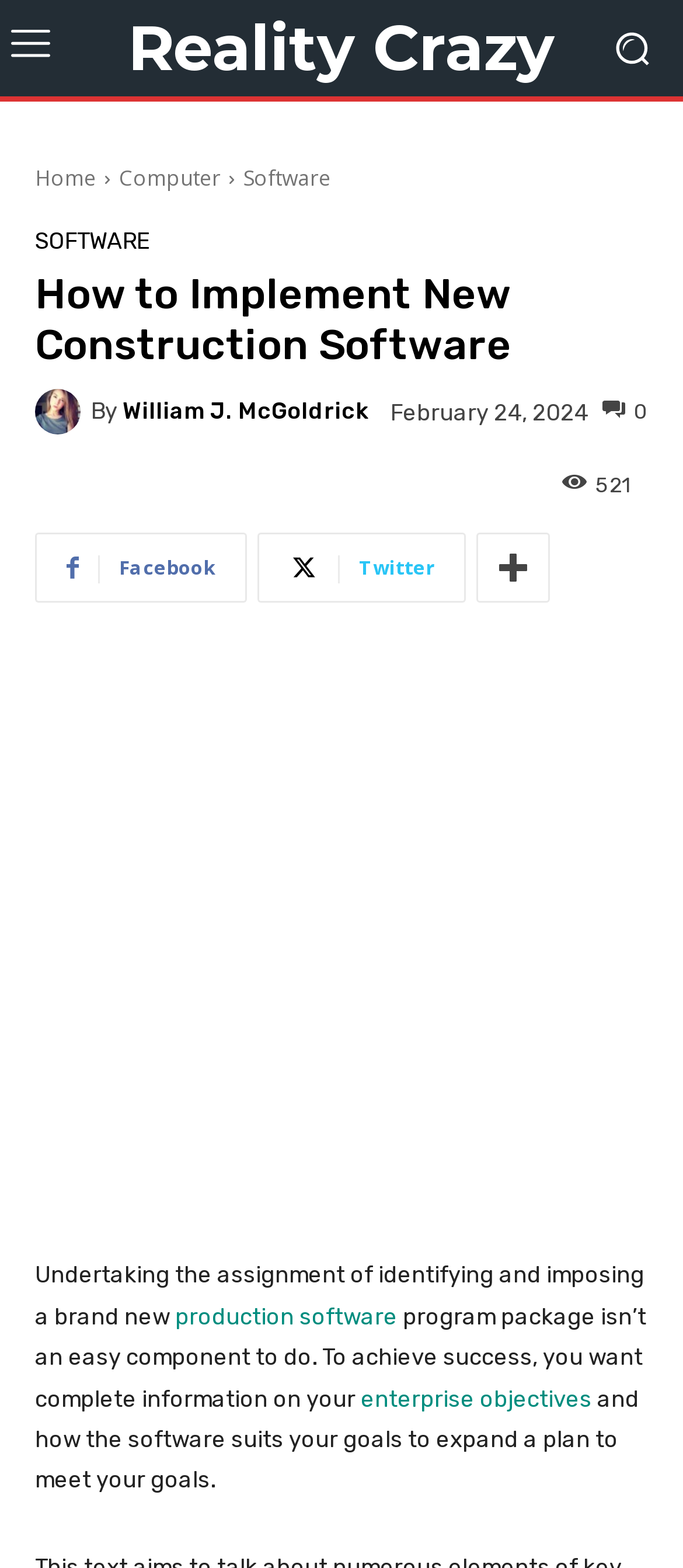What is the author of the article?
Refer to the image and respond with a one-word or short-phrase answer.

William J. McGoldrick